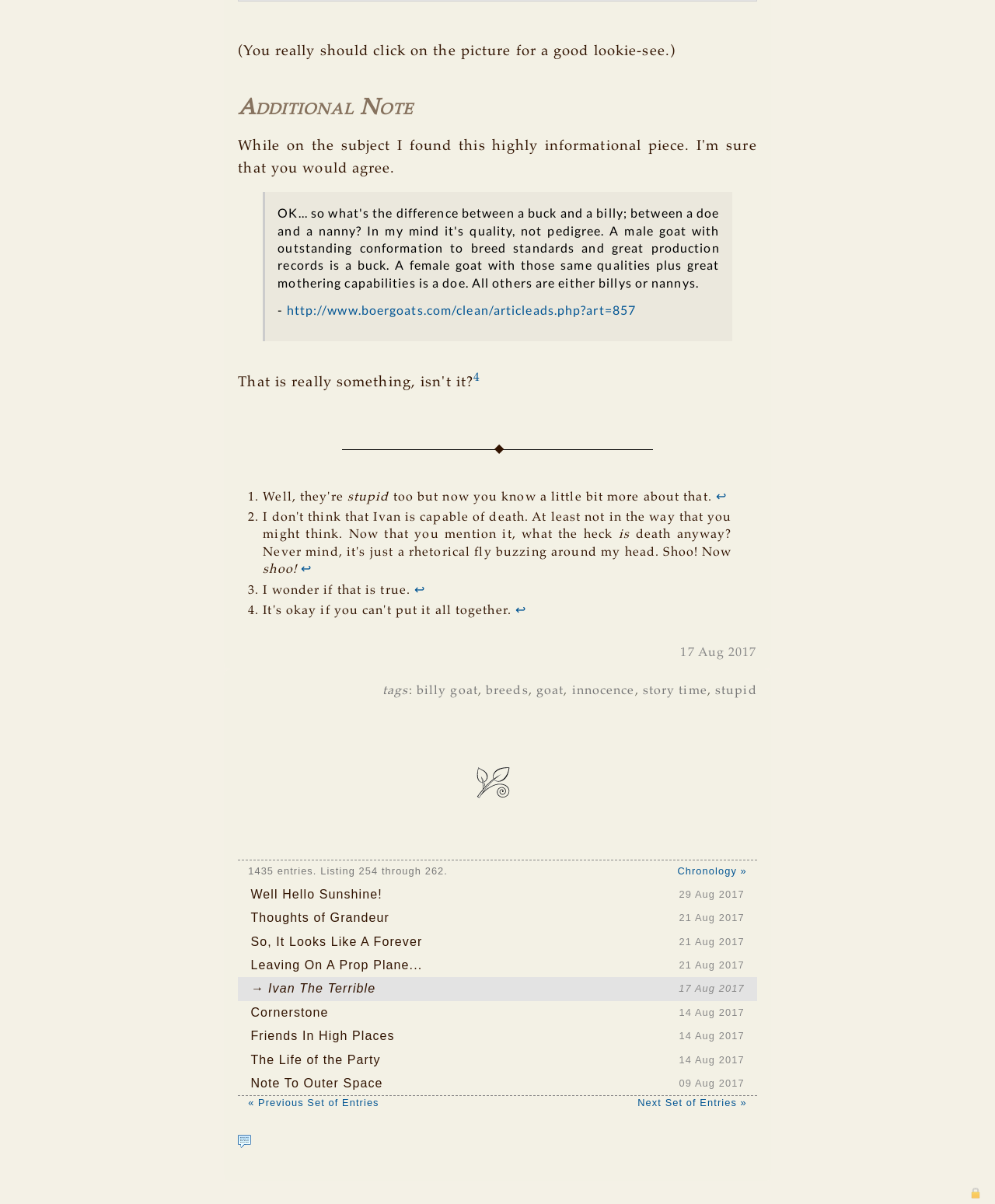Please provide a comprehensive answer to the question based on the screenshot: What is the content of the blockquote?

I found a blockquote element which contains a link to an article, suggesting that the blockquote is used to highlight or quote a relevant article.